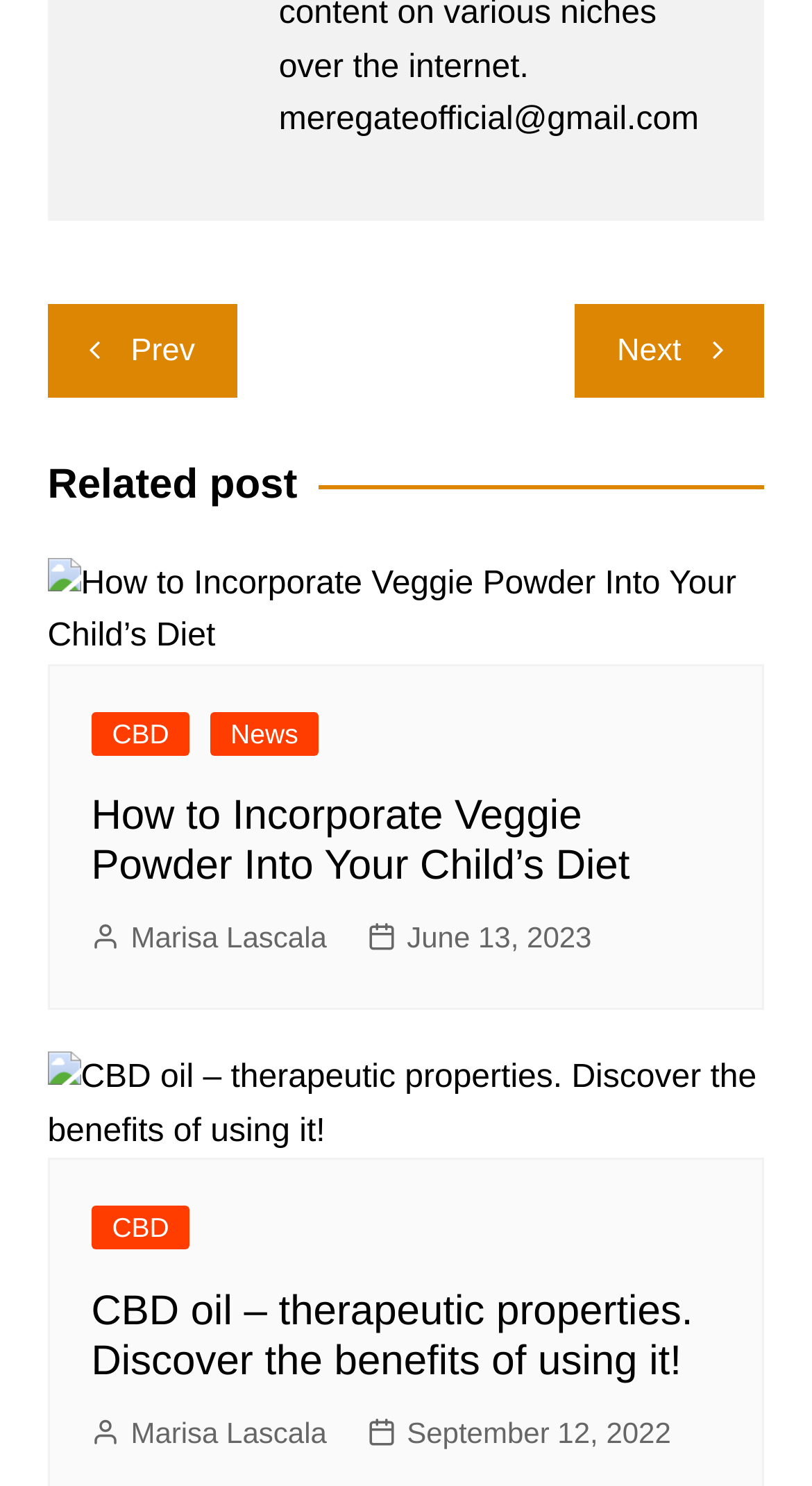Refer to the image and provide an in-depth answer to the question:
What is the topic of the first related post?

The first related post is identified by the heading 'How to Incorporate Veggie Powder Into Your Child’s Diet' and the corresponding image, which suggests that the topic of this post is about incorporating veggie powder into a child's diet.